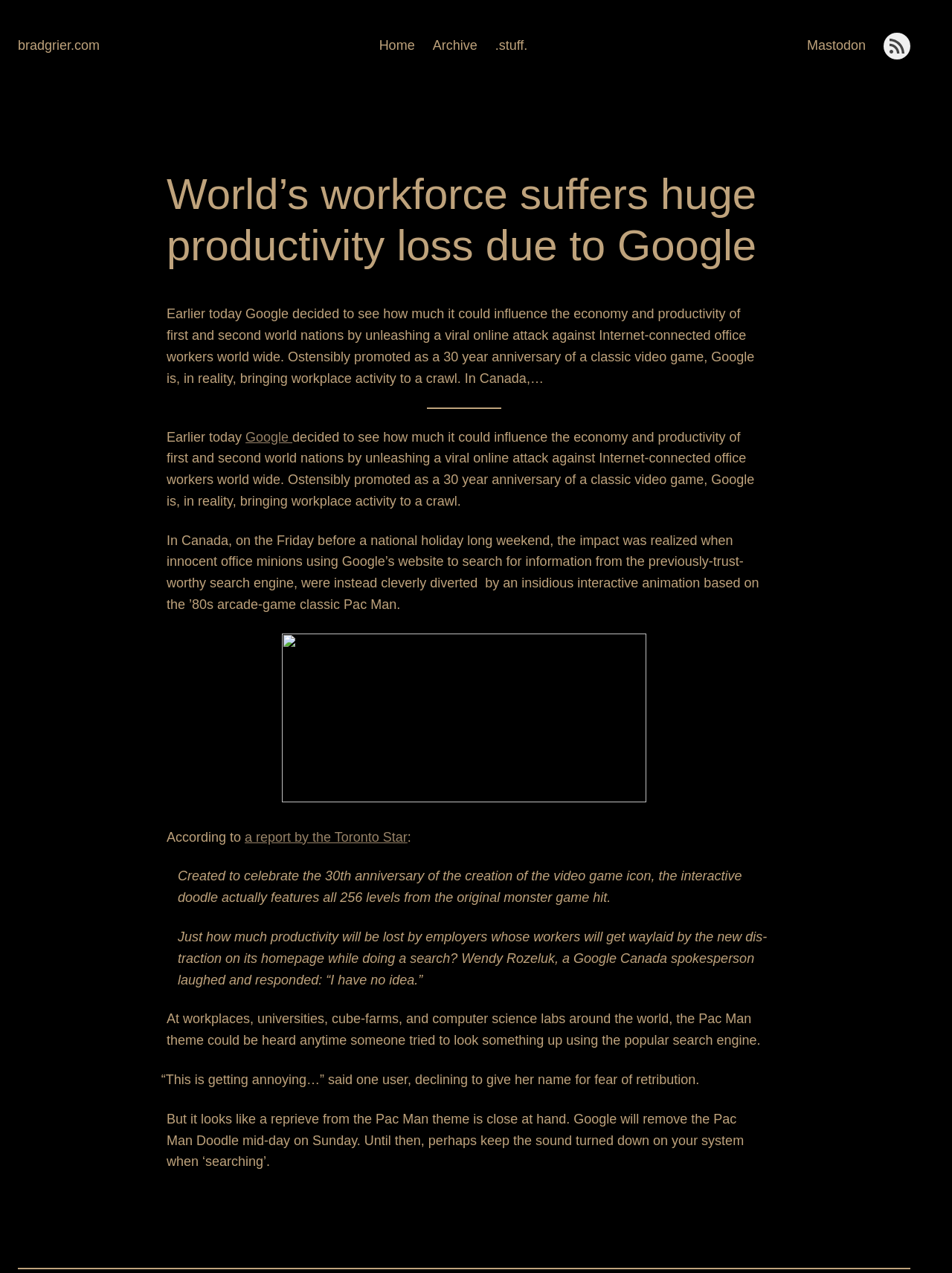Generate the text content of the main headline of the webpage.

World’s workforce suffers huge productivity loss due to Google